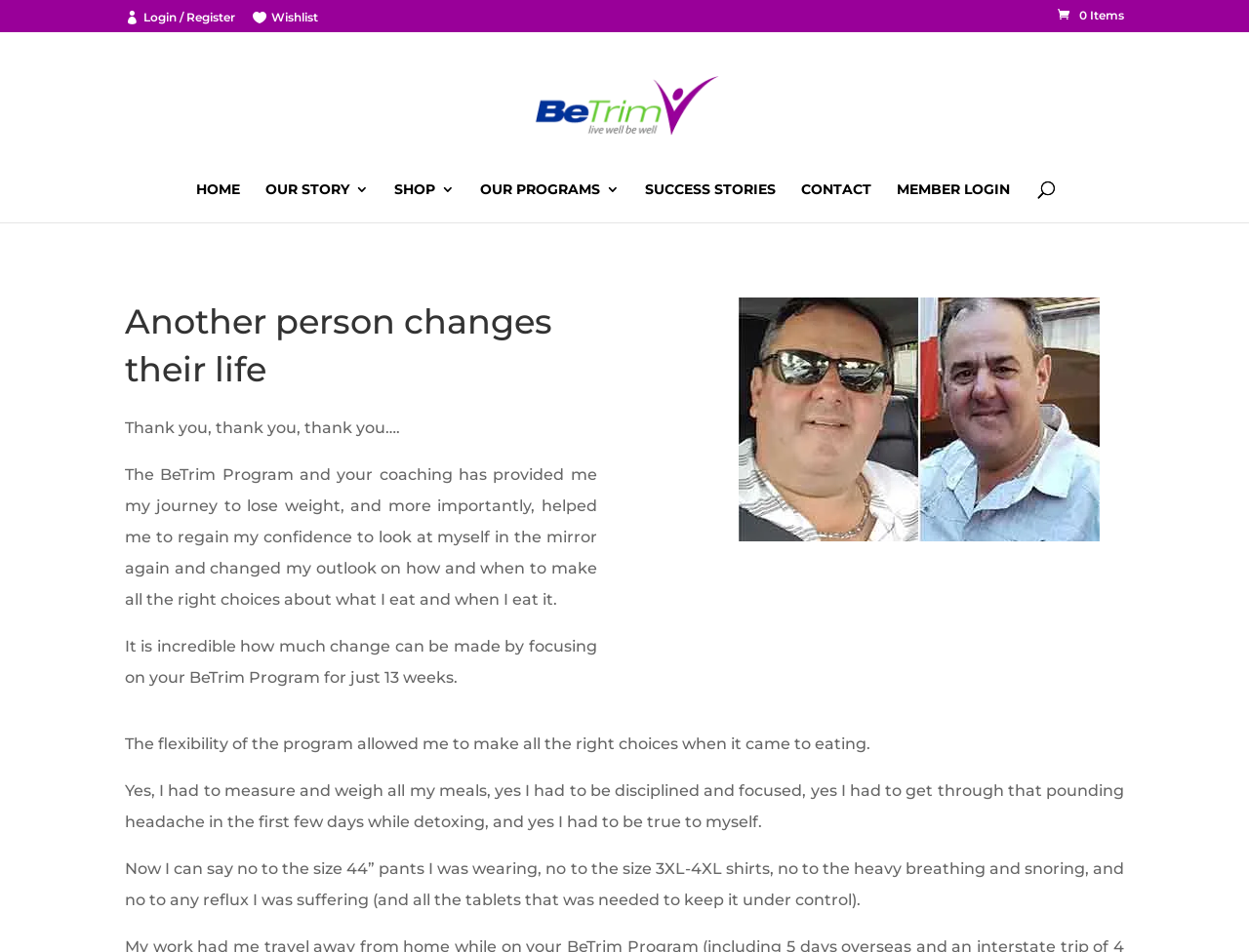Determine the bounding box coordinates of the region that needs to be clicked to achieve the task: "Go to HOME page".

[0.157, 0.192, 0.192, 0.234]